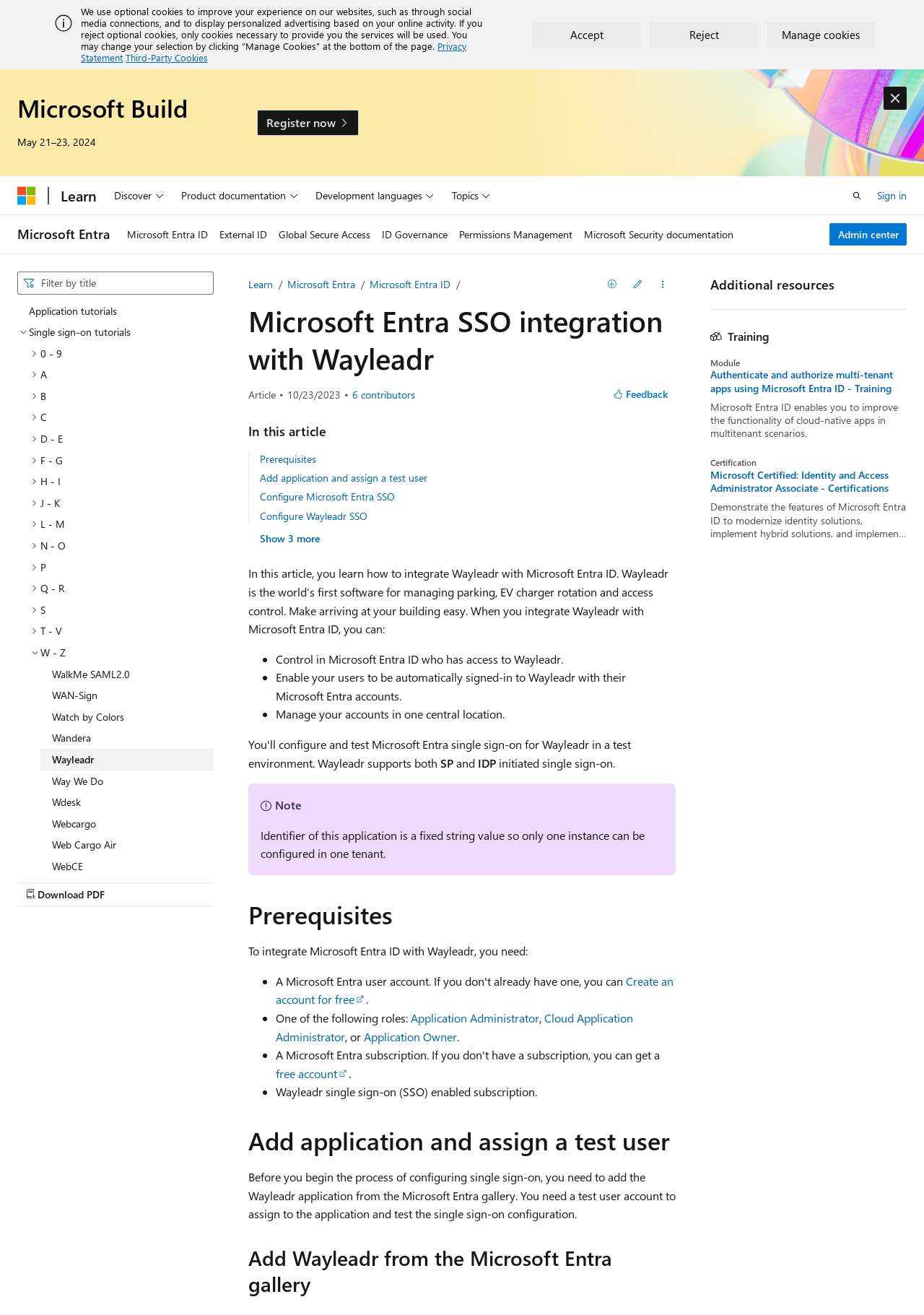Please study the image and answer the question comprehensively:
What is the name of the product being integrated with Wayleadr?

The webpage is focused on integrating Microsoft Entra ID with Wayleadr, as indicated by the navigation menu on the left side of the page. This menu lists various products, including Microsoft Entra ID, External ID, and others.